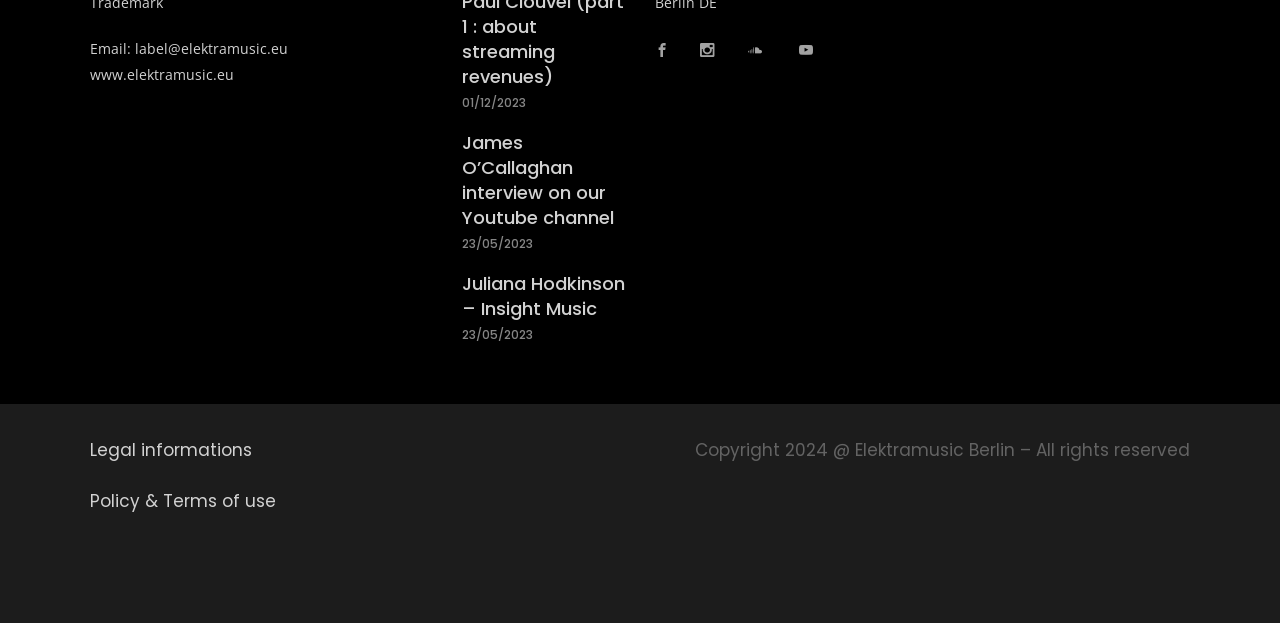What is the copyright information on the webpage?
Provide a thorough and detailed answer to the question.

The copyright information is found in the static text element 'Copyright 2024 @ Elektramusic Berlin – All rights reserved' with bounding box coordinates [0.543, 0.703, 0.93, 0.741].